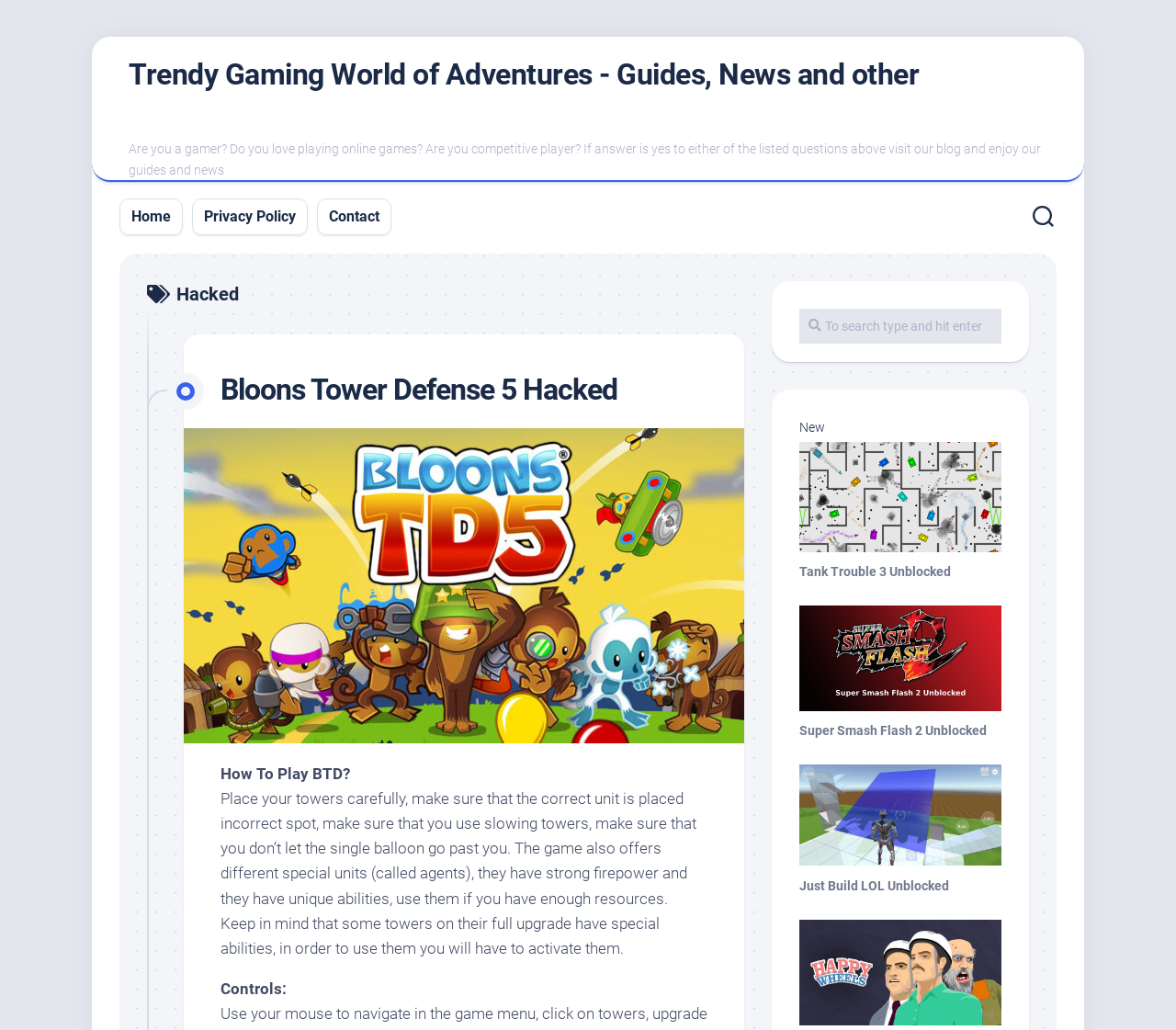What is the topic of the 'How To Play BTD?' section?
Refer to the image and give a detailed answer to the query.

The 'How To Play BTD?' section provides tips and strategies for playing Bloons Tower Defense, including placing towers carefully, using slowing towers, and activating special abilities.